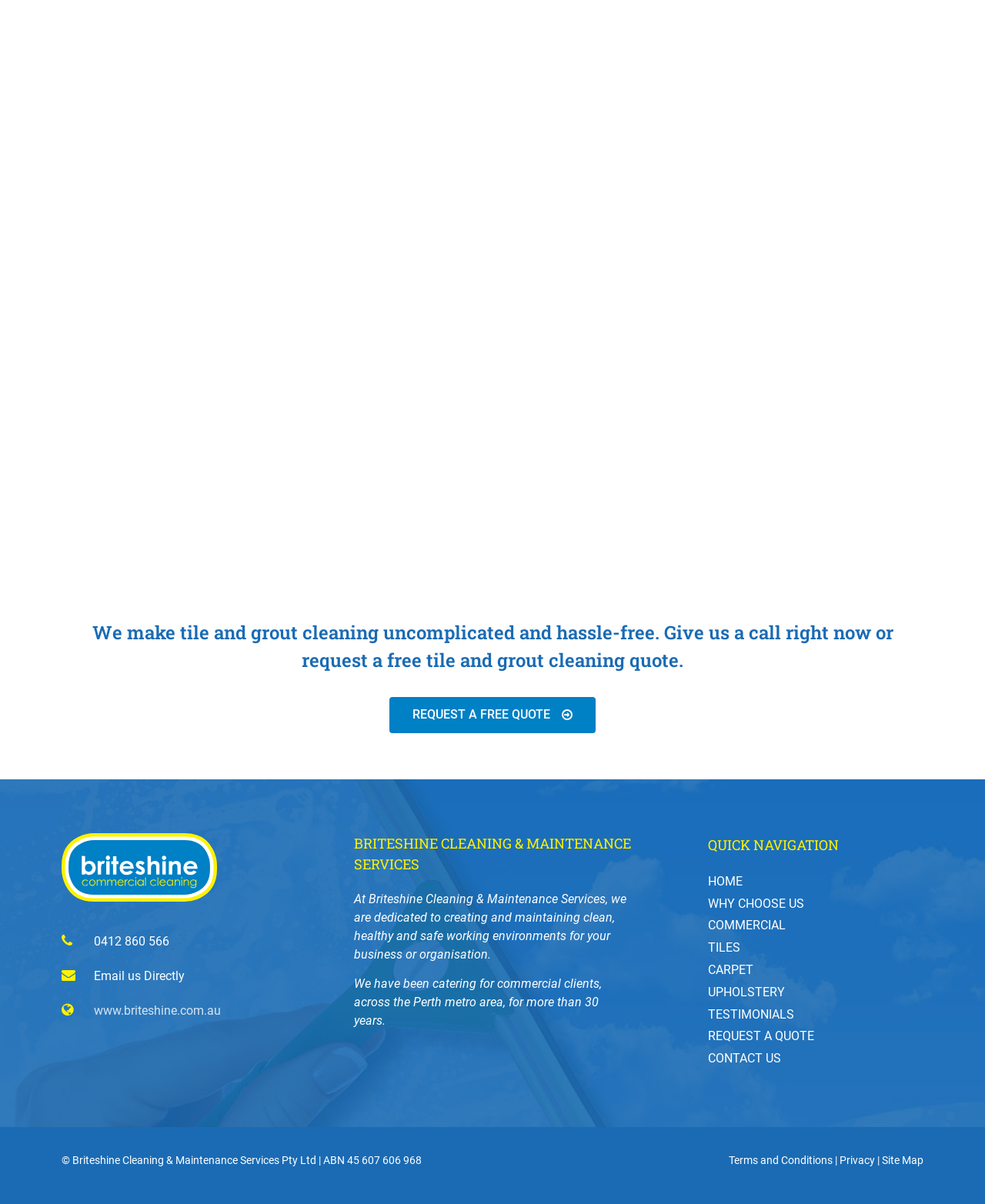Can you look at the image and give a comprehensive answer to the question:
What is the company's phone number?

I found the phone number by looking at the link element with the text '0412 860 566' located at the top-right section of the webpage.